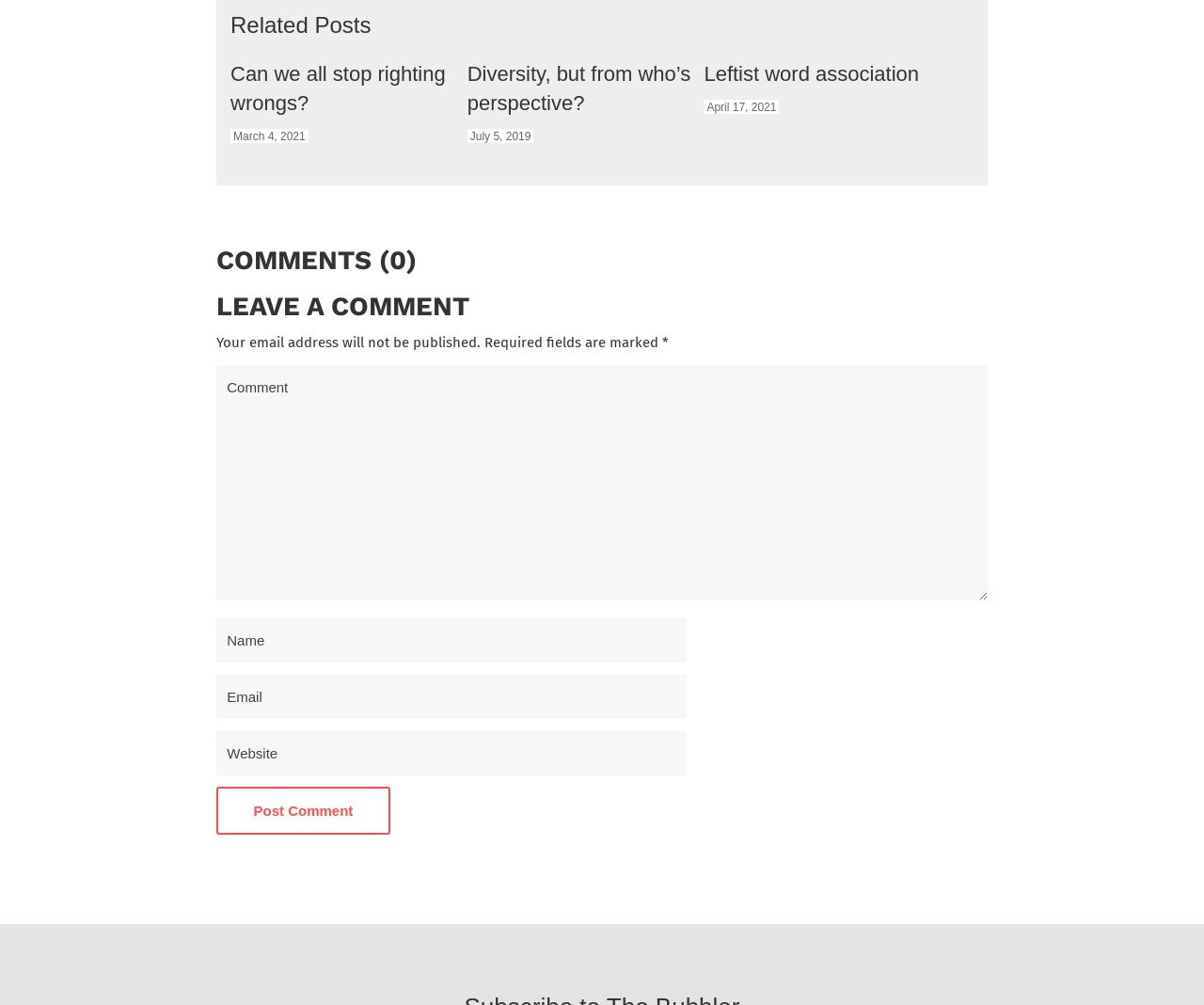How many comments are there on this post? Examine the screenshot and reply using just one word or a brief phrase.

0